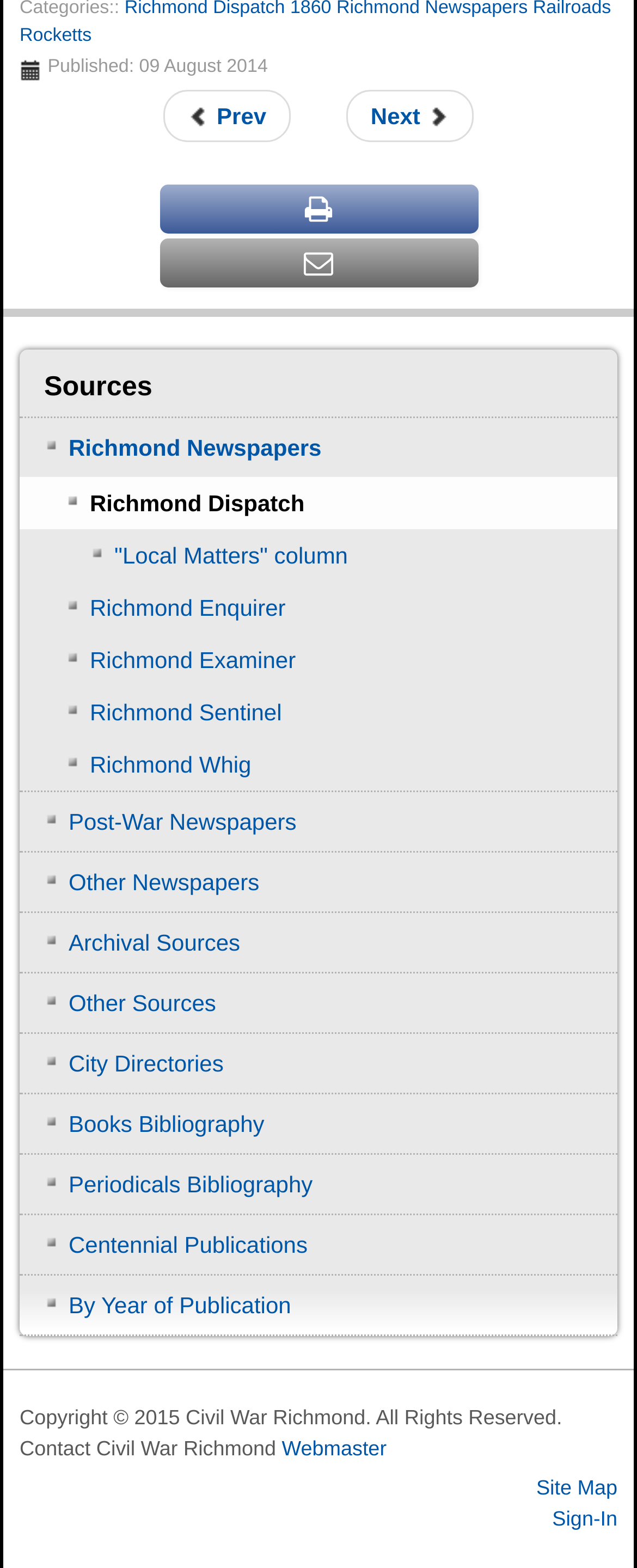What is the copyright information at the bottom of the webpage? Based on the image, give a response in one word or a short phrase.

Copyright © 2015 Civil War Richmond. All Rights Reserved.